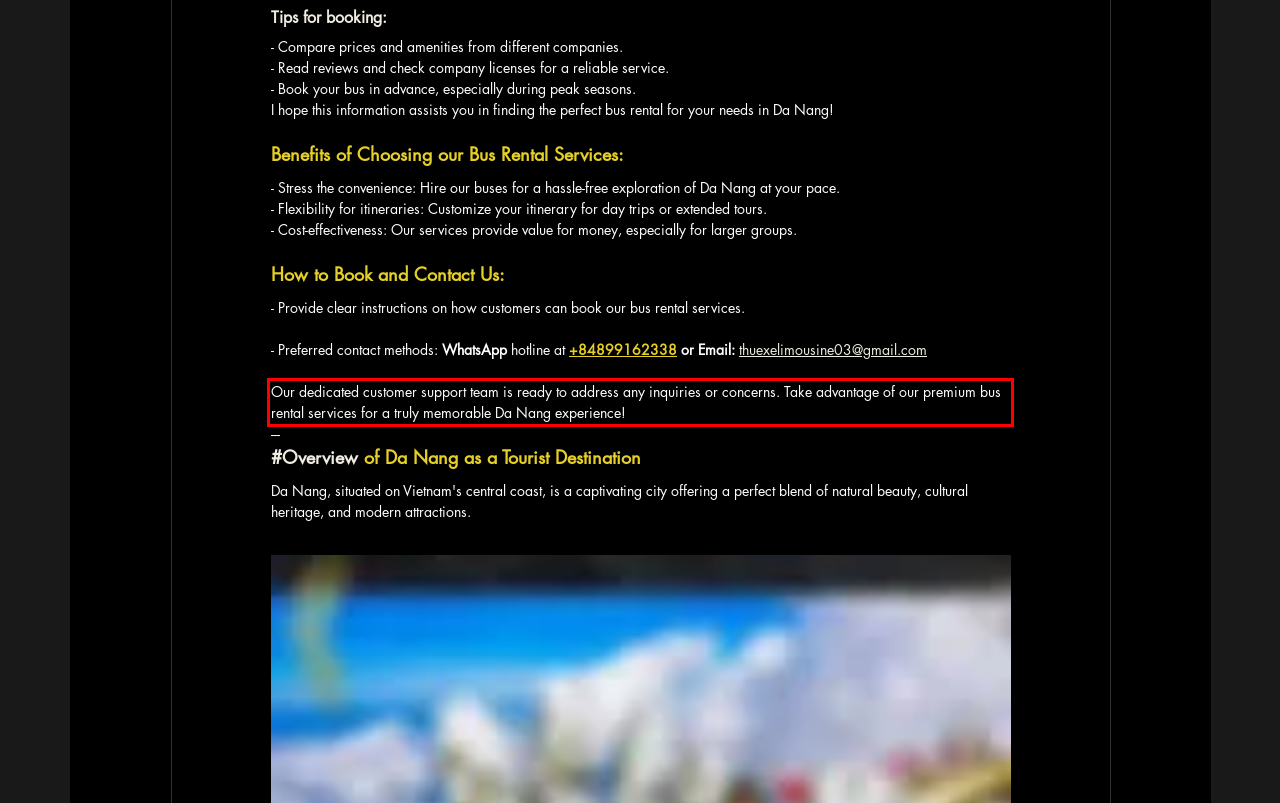Examine the webpage screenshot and use OCR to obtain the text inside the red bounding box.

Our dedicated customer support team is ready to address any inquiries or concerns. Take advantage of our premium bus rental services for a truly memorable Da Nang experience!